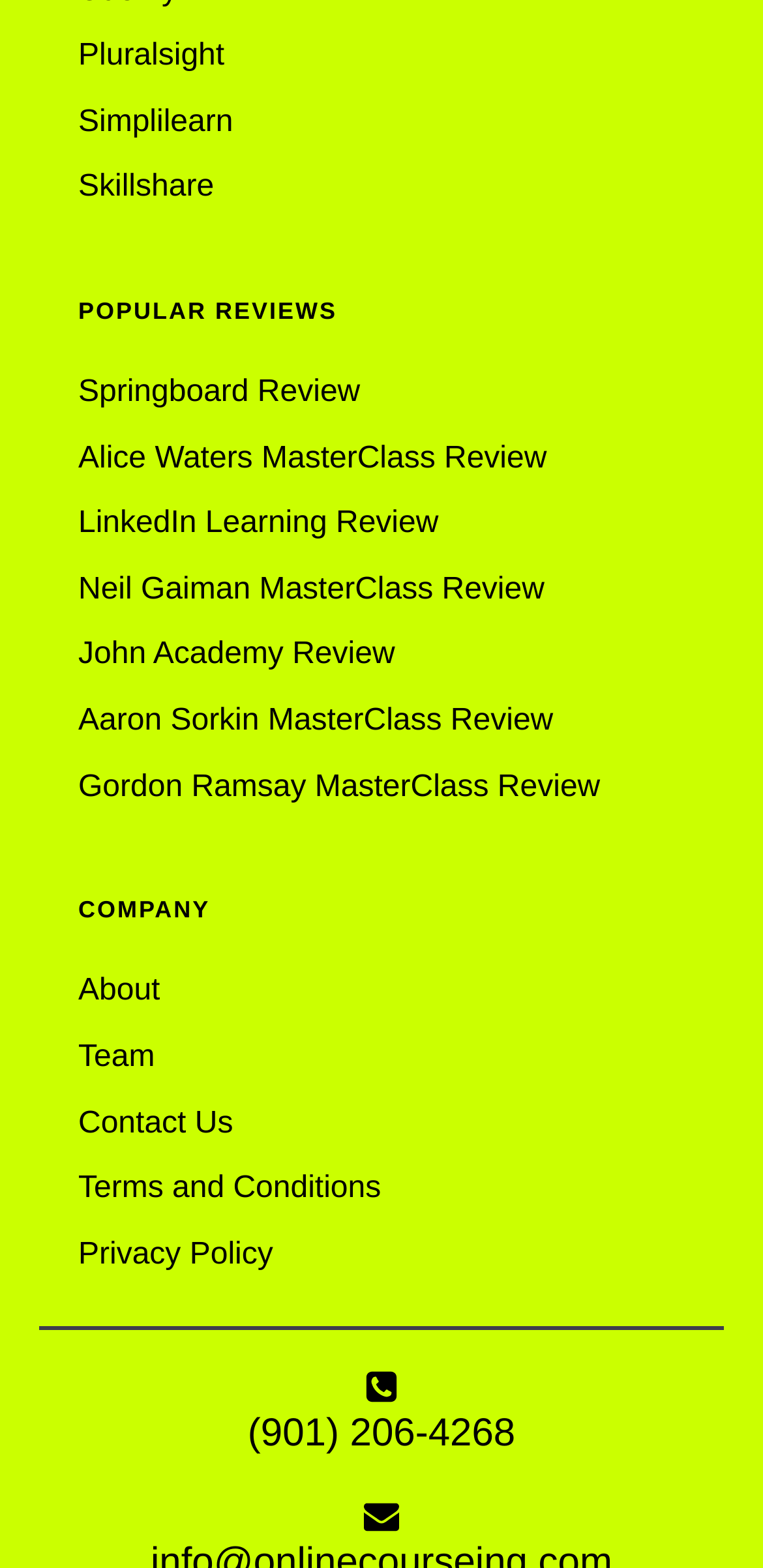Identify the bounding box coordinates for the region of the element that should be clicked to carry out the instruction: "send an email". The bounding box coordinates should be four float numbers between 0 and 1, i.e., [left, top, right, bottom].

[0.477, 0.959, 0.523, 0.977]